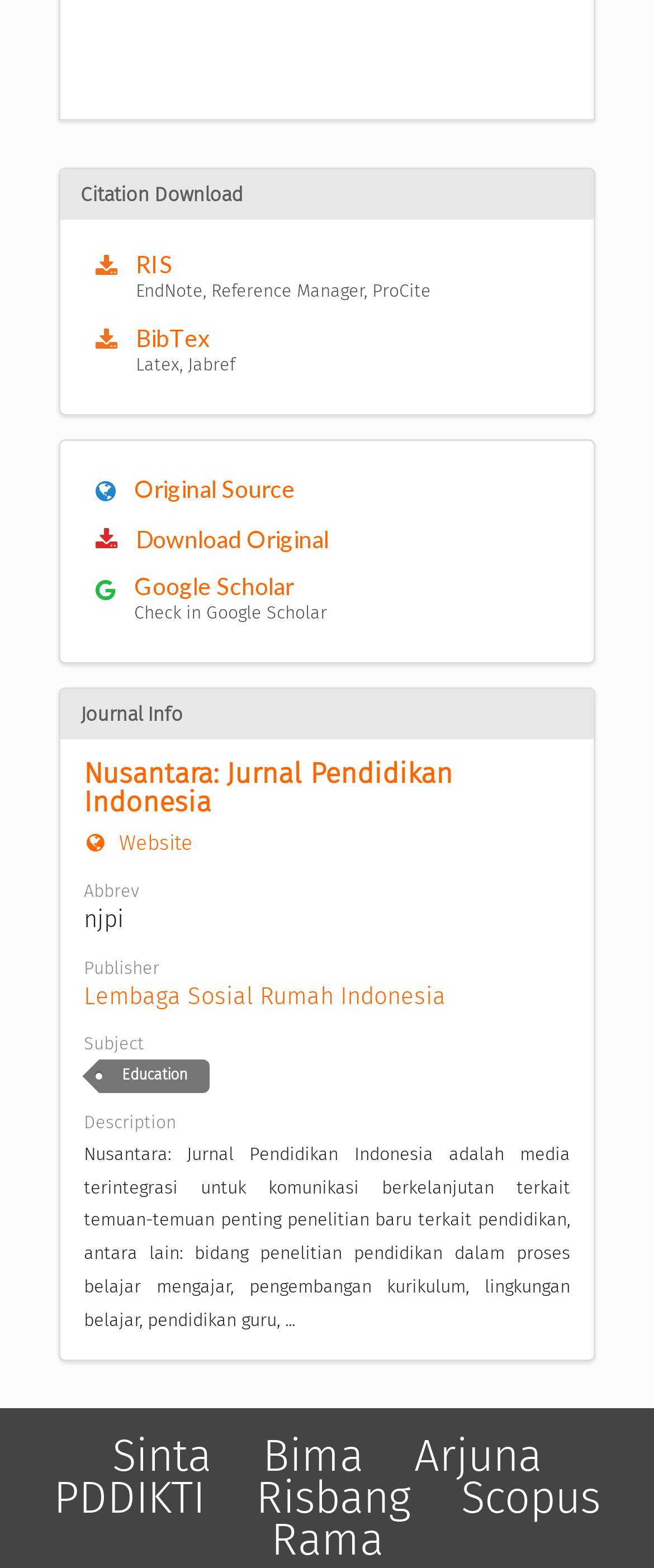Look at the image and answer the question in detail:
What is the subject of the journal?

I found the answer by looking at the text 'Subject' and the link 'Education' below it, which suggests that the subject of the journal is Education.